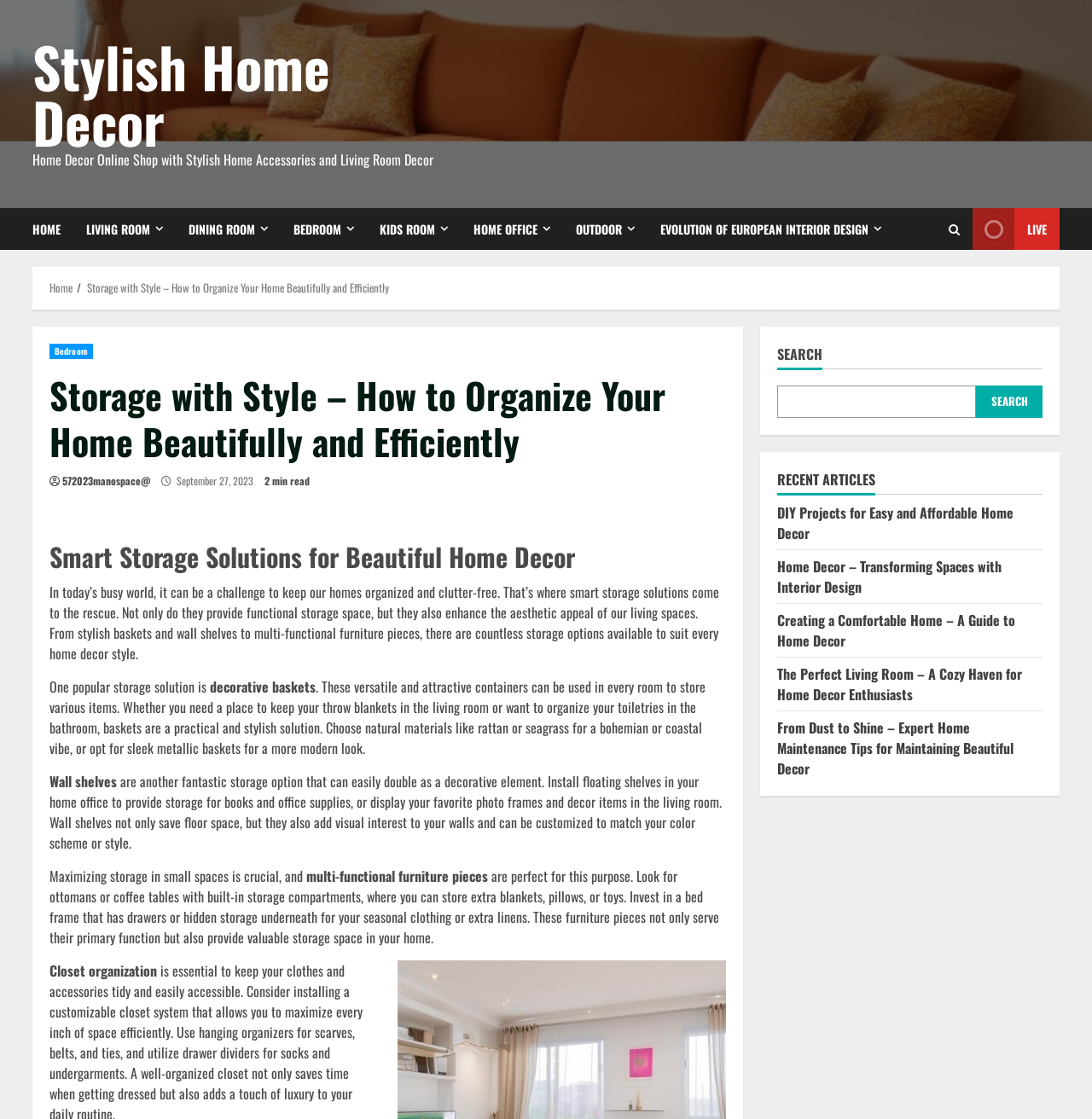Locate the bounding box coordinates of the element that should be clicked to execute the following instruction: "Explore the EVOLUTION OF EUROPEAN INTERIOR DESIGN".

[0.593, 0.186, 0.807, 0.223]